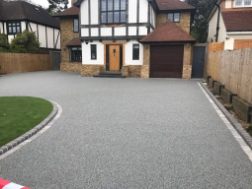Analyze the image and provide a detailed caption.

This image showcases a well-designed residential driveway featuring a modern resin surface. The driveway, which is predominantly gray, complements the charming house situated in the background. The house exhibits a classic architectural style, characterized by its white and timber facade, along with a neatly designed entrance. On one side of the driveway, there is a neatly manicured patch of grass, enhancing the aesthetics of the property. Lining the edges, stone boundaries add a touch of sophistication to the overall appearance. This setup highlights the growing popularity of resin driveways as a practical, low-maintenance solution for homeowners, blending functionality with visual appeal.